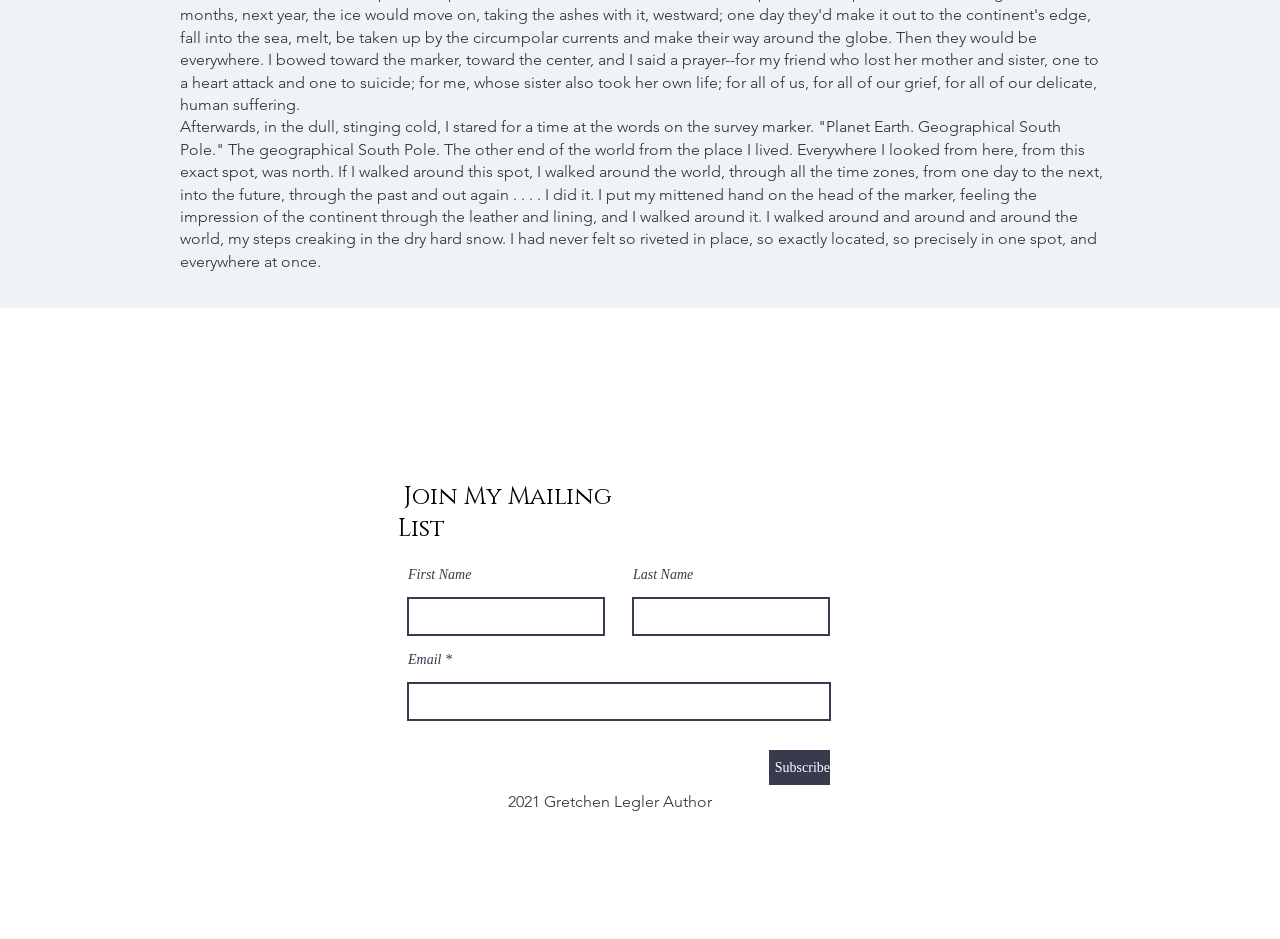From the image, can you give a detailed response to the question below:
What social media platforms are linked?

The Social Bar section of the webpage contains links to Facebook and Instagram, allowing users to connect with the author on these platforms.